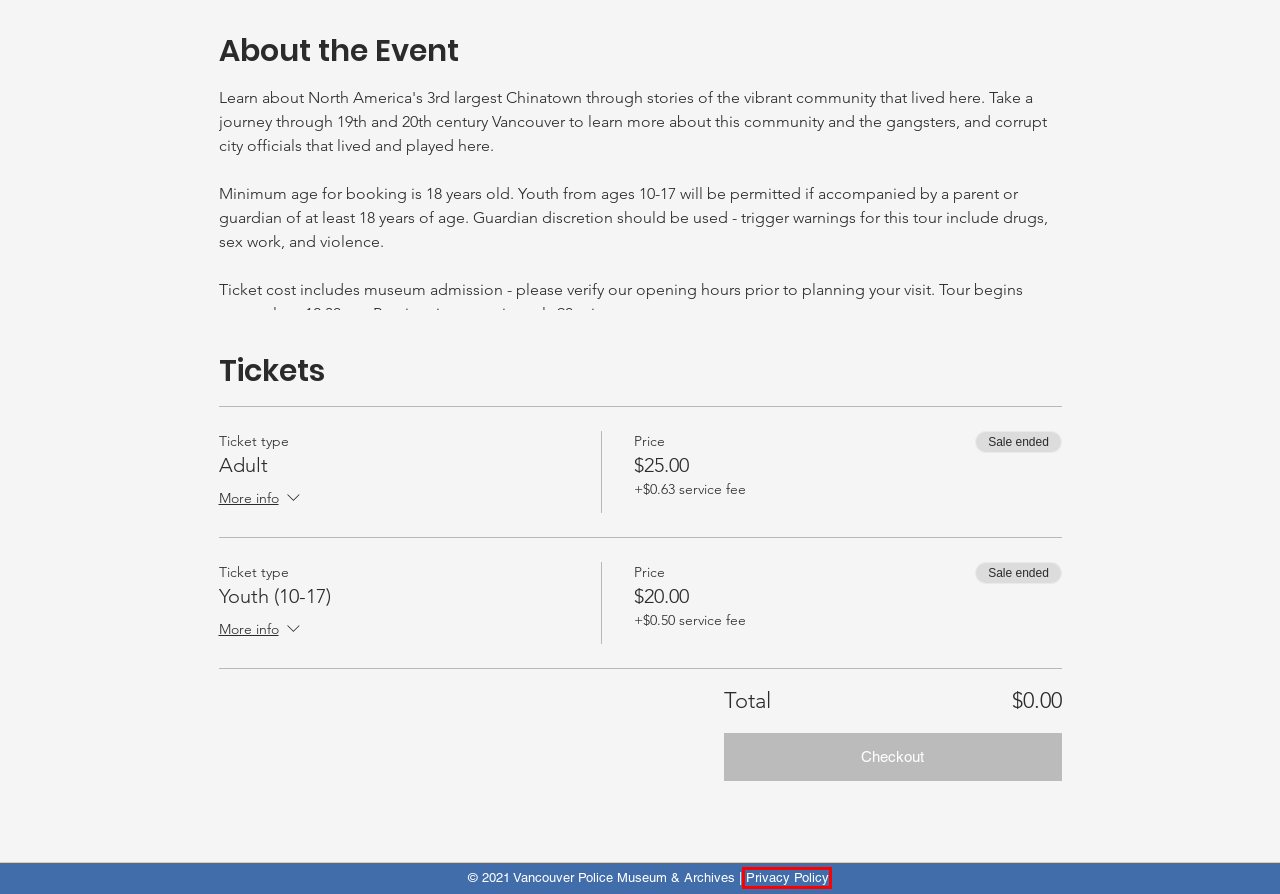You have a screenshot of a webpage with a red rectangle bounding box around an element. Identify the best matching webpage description for the new page that appears after clicking the element in the bounding box. The descriptions are:
A. Support Us | Donate to The Vancouver Police Museum
B. Privacy Policy | VPMA Site
C. About | Learn About The Vancouver Police Museum & Archives
D. Get Tickets to The Vancouver Police Museum!
E. Visit | The Vancouver Police Museum & Archives
F. Research | The Vancouver Police Museum & Archives
G. School Programs | The Vancouver Police Museum
H. Explore The Vancouver Police Museum

B